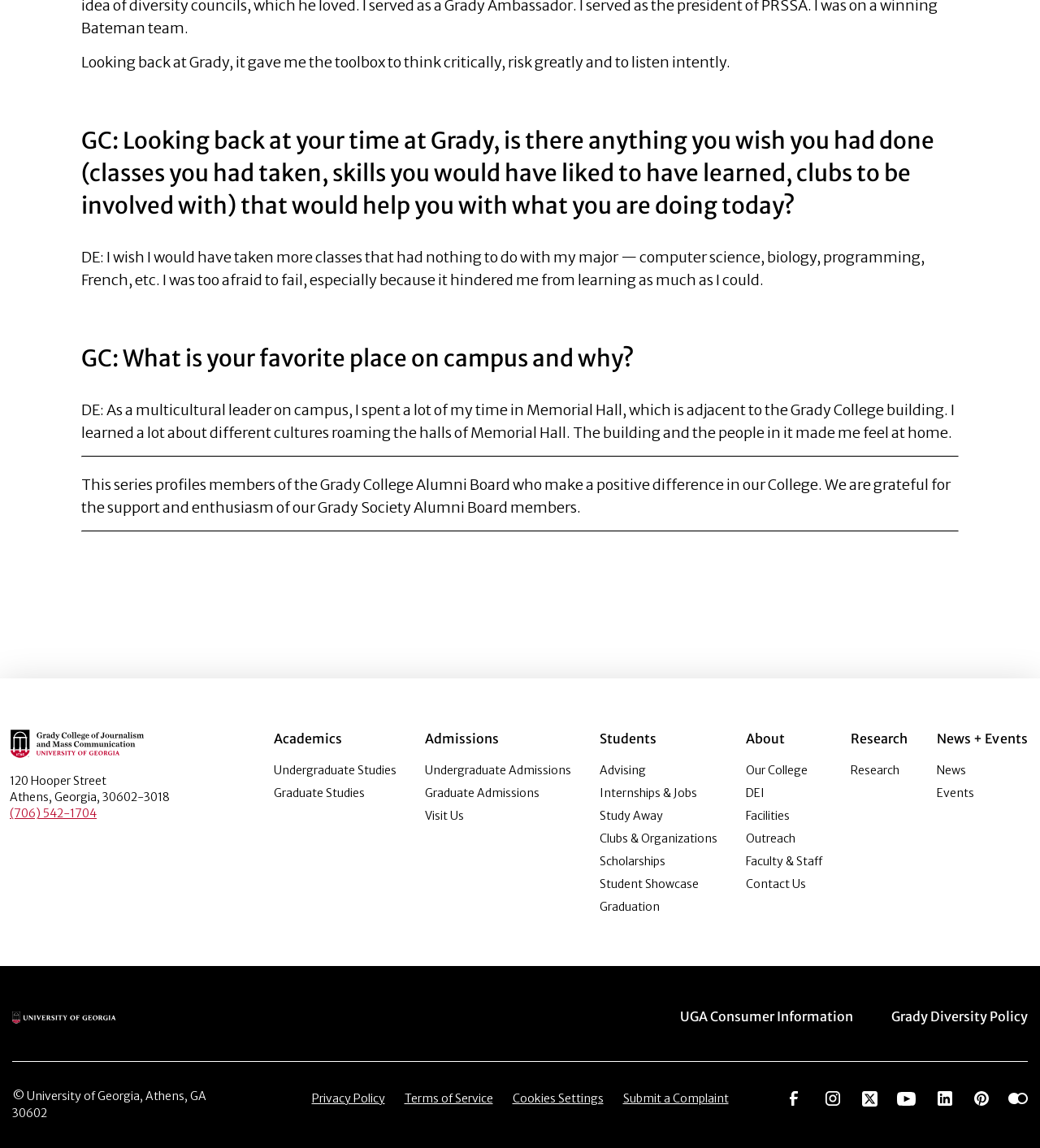Pinpoint the bounding box coordinates for the area that should be clicked to perform the following instruction: "Go to the 'About' section".

[0.717, 0.636, 0.755, 0.65]